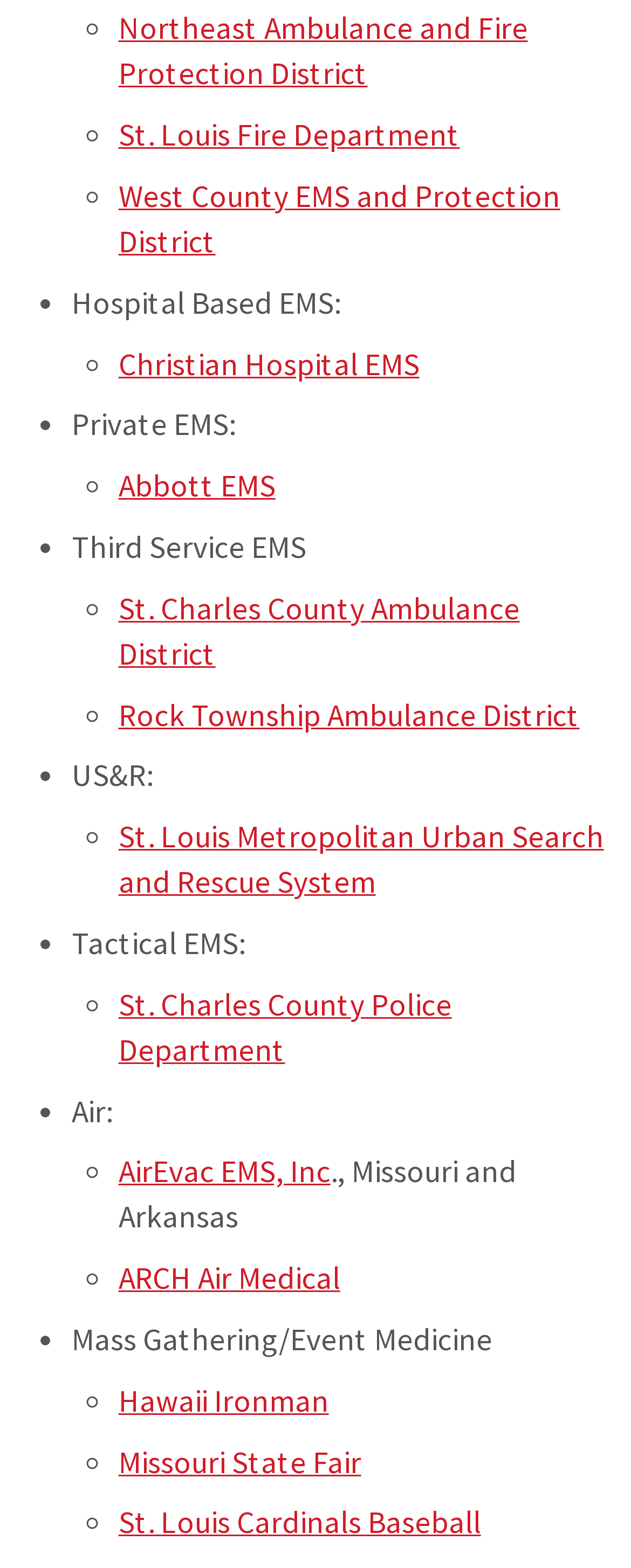Given the element description St. Charles County Ambulance District, identify the bounding box coordinates for the UI element on the webpage screenshot. The format should be (top-left x, top-left y, bottom-right x, bottom-right y), with values between 0 and 1.

[0.188, 0.375, 0.824, 0.429]